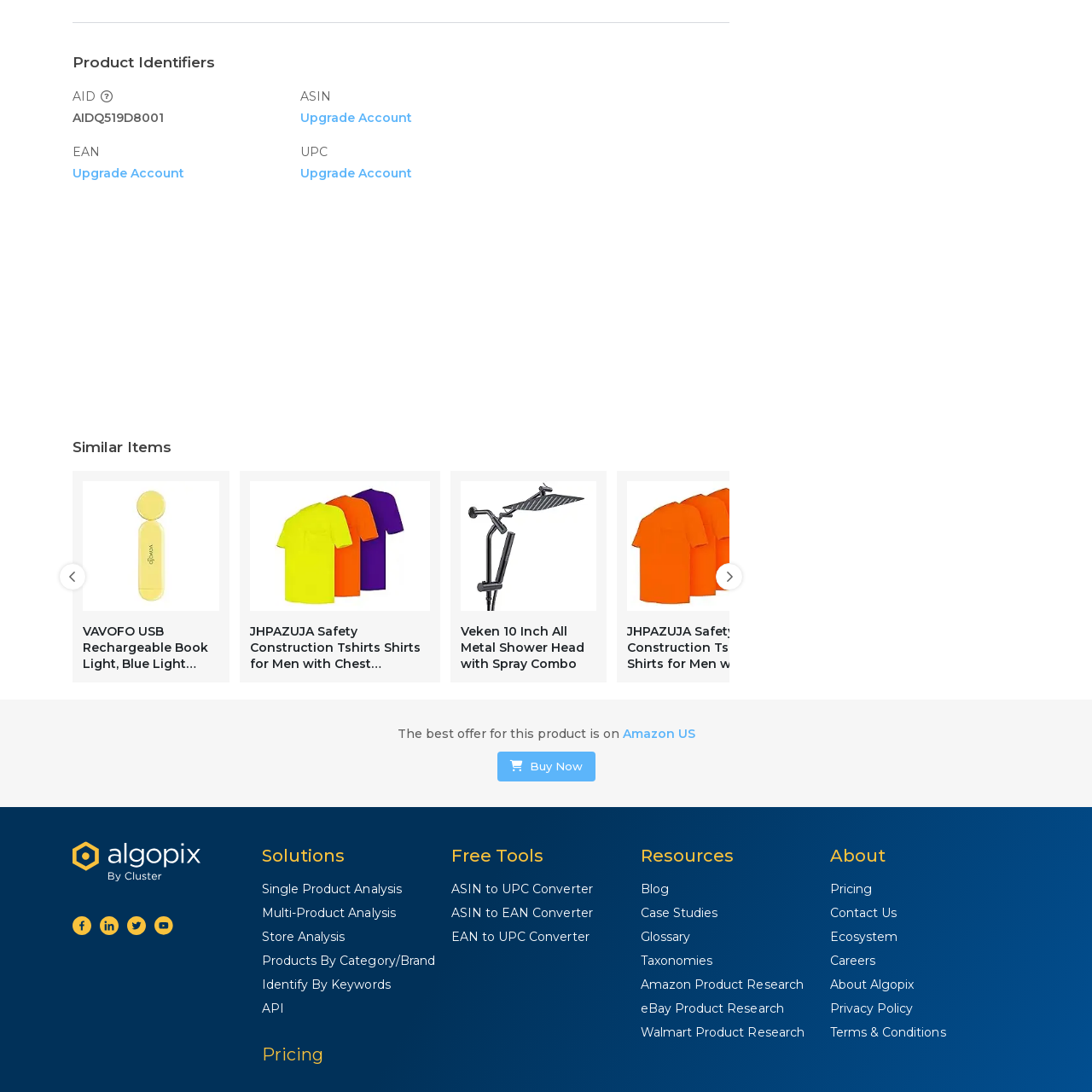Elaborate on the contents of the image marked by the red border.

The image depicts the VAVOFO USB Rechargeable Book Light, a compact and portable reading accessory designed for book lovers. This innovative light features a slim bookmark shape, making it easy to clip onto books for hands-free reading. It utilizes six LEDs that provide adjustable lighting options, including a blue light-blocking amber mode, designed to protect your eyes while reading. With nine lighting modes, it caters to different preferences and settings, enhancing the reading experience, especially in low-light environments. The product is featured as a similar item on a comparison platform, highlighting its appeal to individuals who enjoy reading comfortably at night.